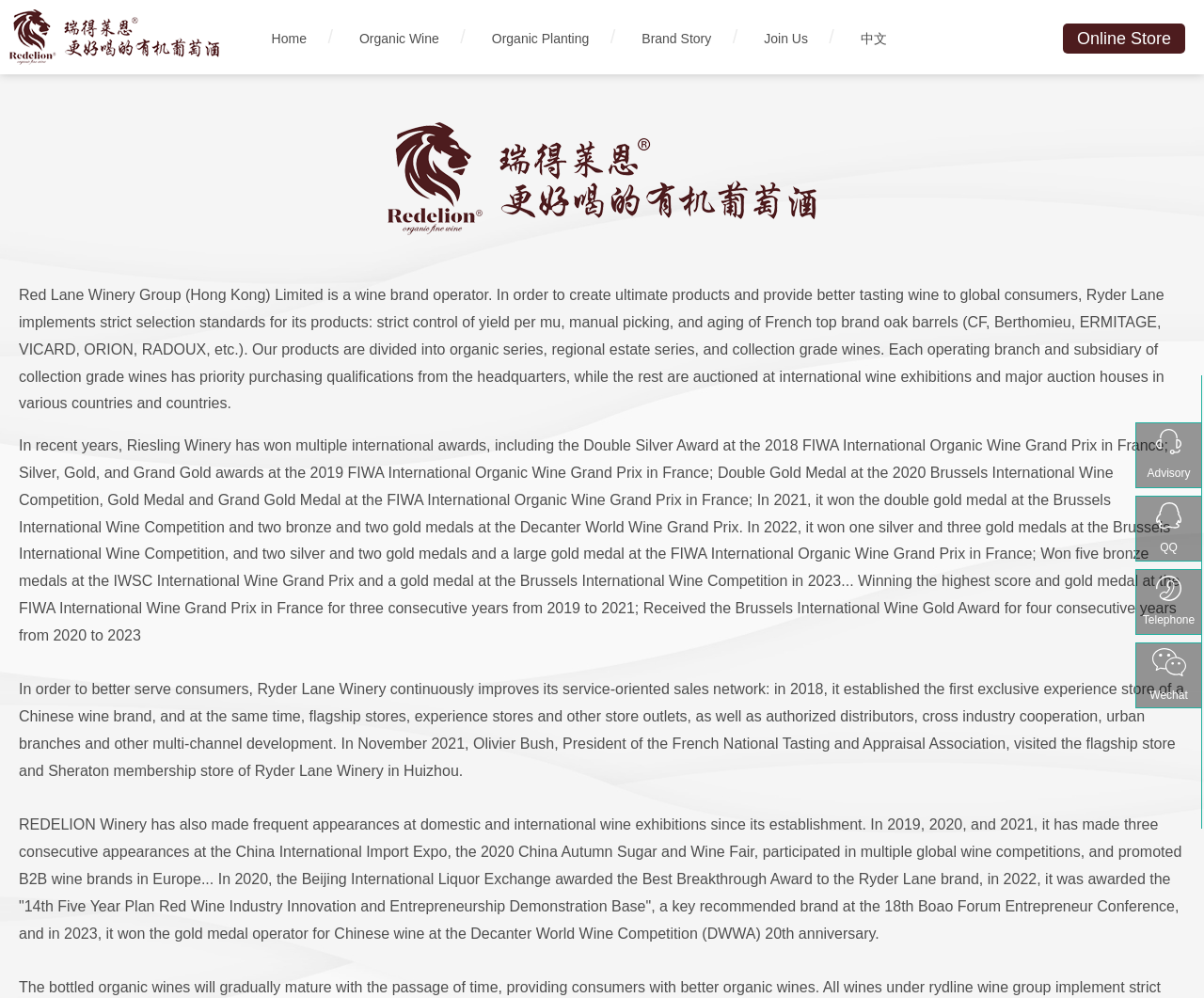Show the bounding box coordinates for the element that needs to be clicked to execute the following instruction: "Visit the online store". Provide the coordinates in the form of four float numbers between 0 and 1, i.e., [left, top, right, bottom].

[0.883, 0.024, 0.984, 0.054]